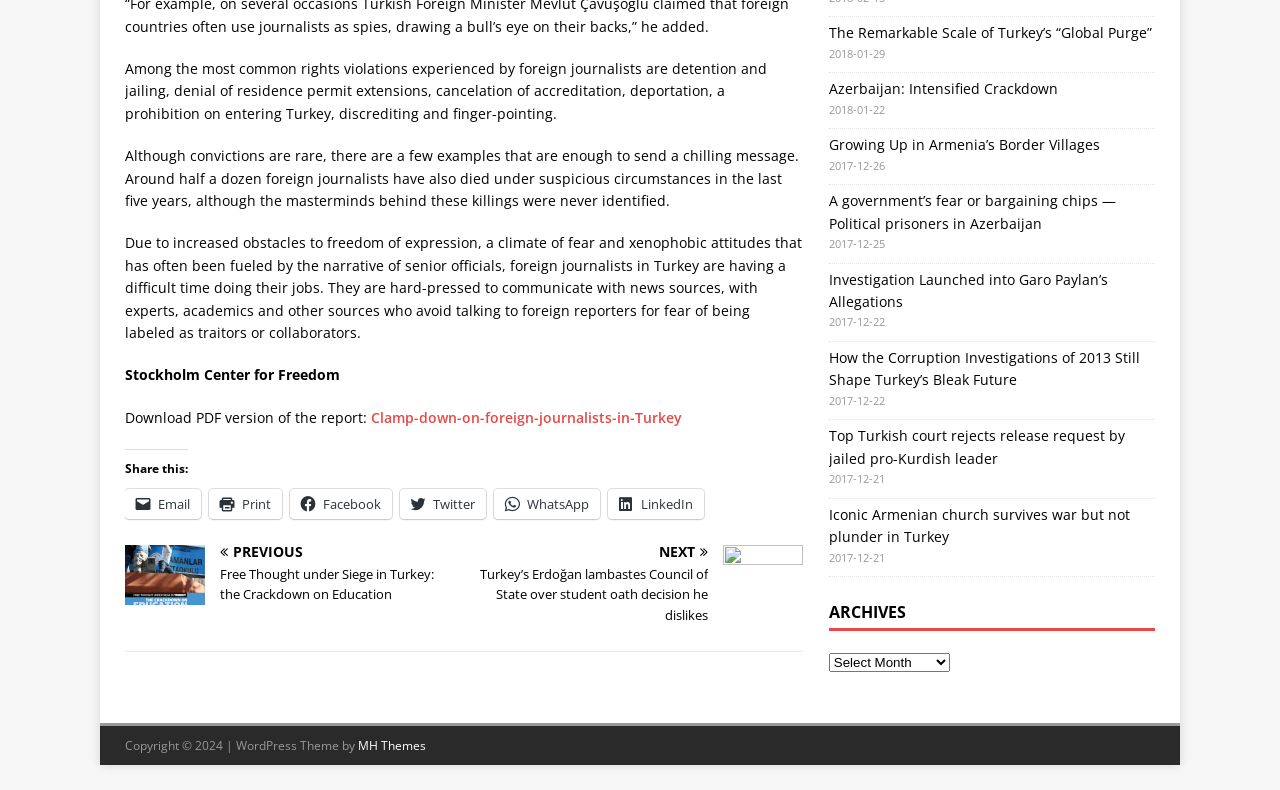Predict the bounding box coordinates of the UI element that matches this description: "MH Themes". The coordinates should be in the format [left, top, right, bottom] with each value between 0 and 1.

[0.28, 0.933, 0.333, 0.955]